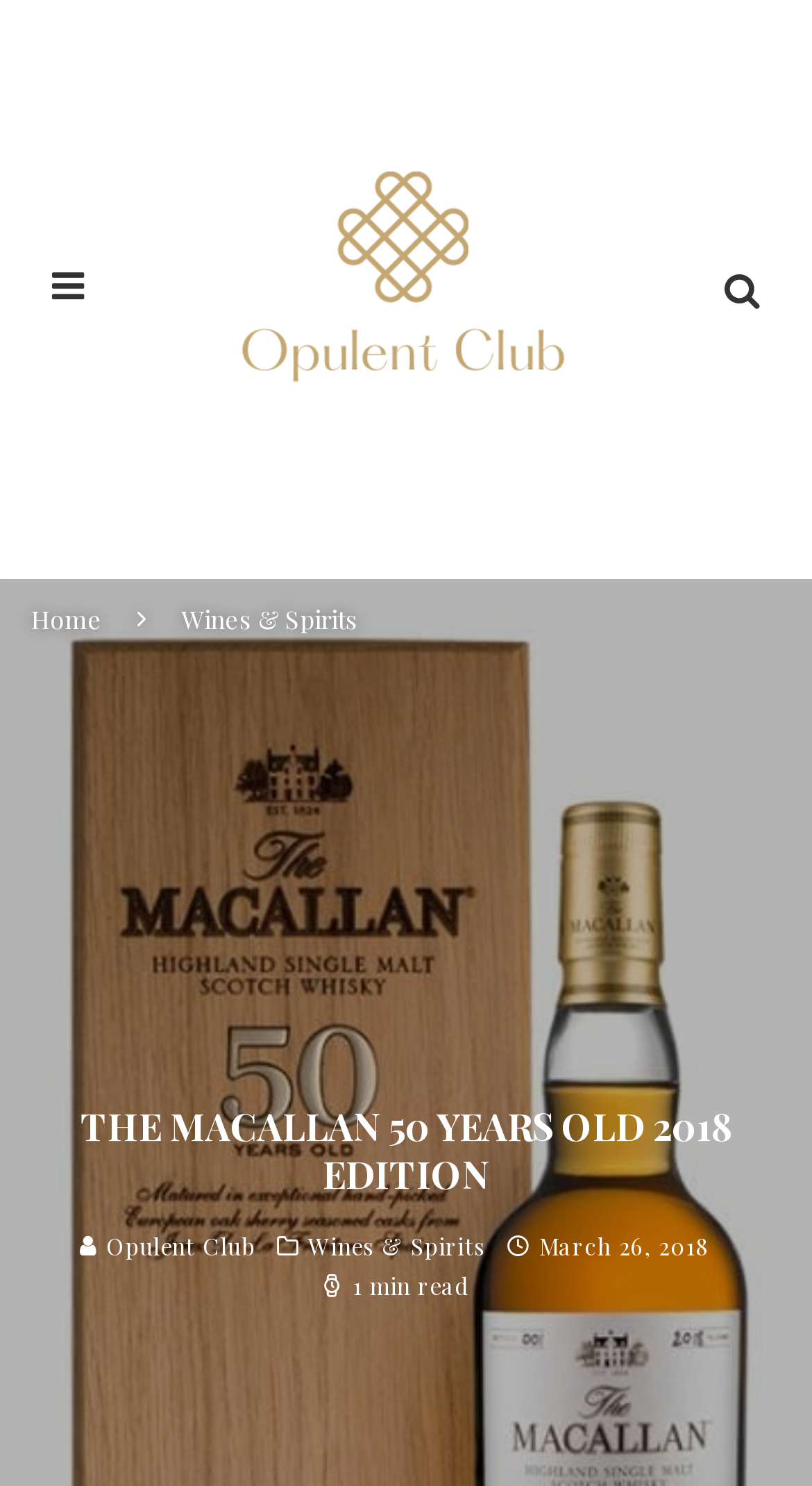Calculate the bounding box coordinates for the UI element based on the following description: "Proudly powered by WordPress". Ensure the coordinates are four float numbers between 0 and 1, i.e., [left, top, right, bottom].

None